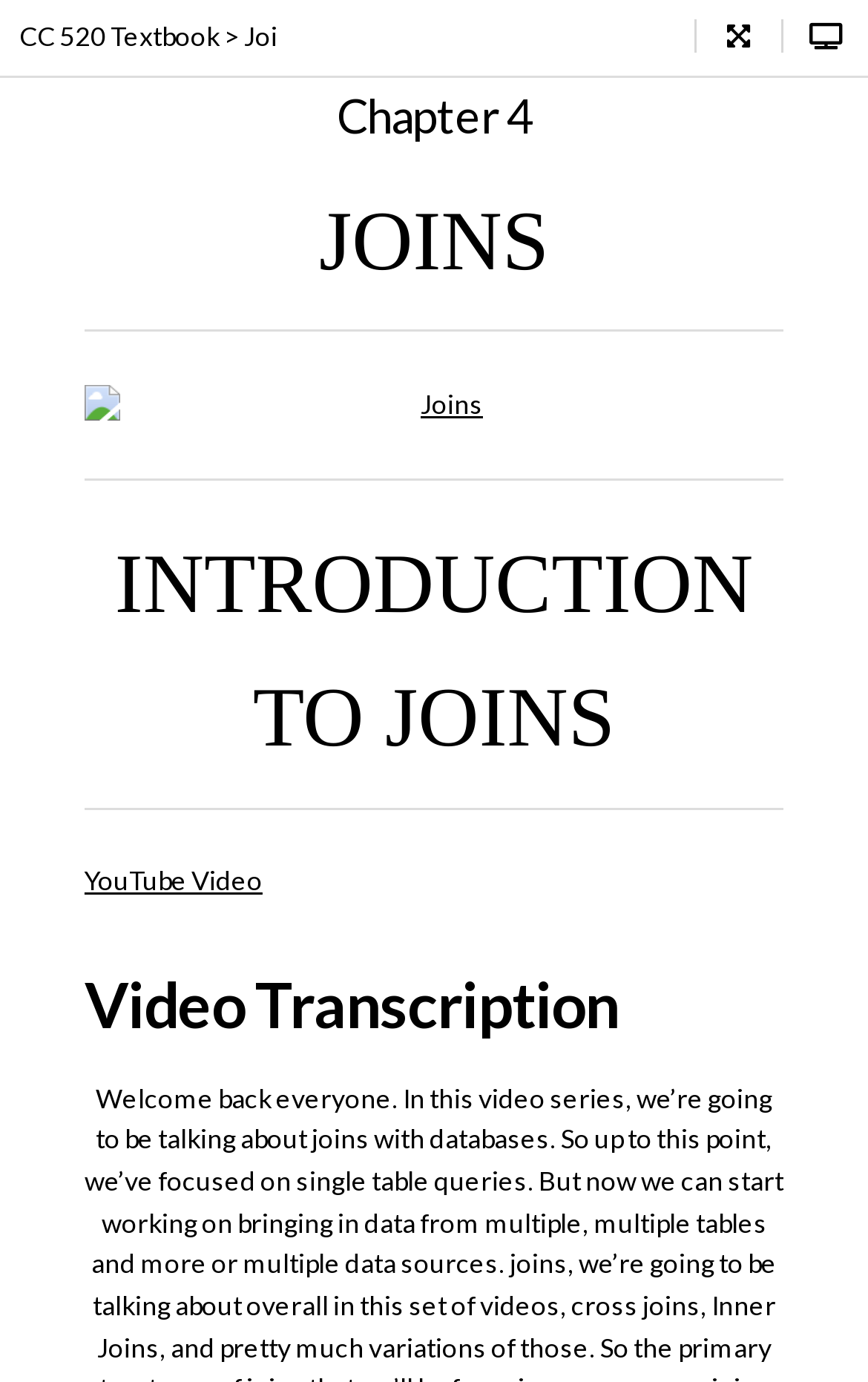Determine the bounding box for the UI element as described: "CC 520 Textbook". The coordinates should be represented as four float numbers between 0 and 1, formatted as [left, top, right, bottom].

[0.022, 0.014, 0.253, 0.041]